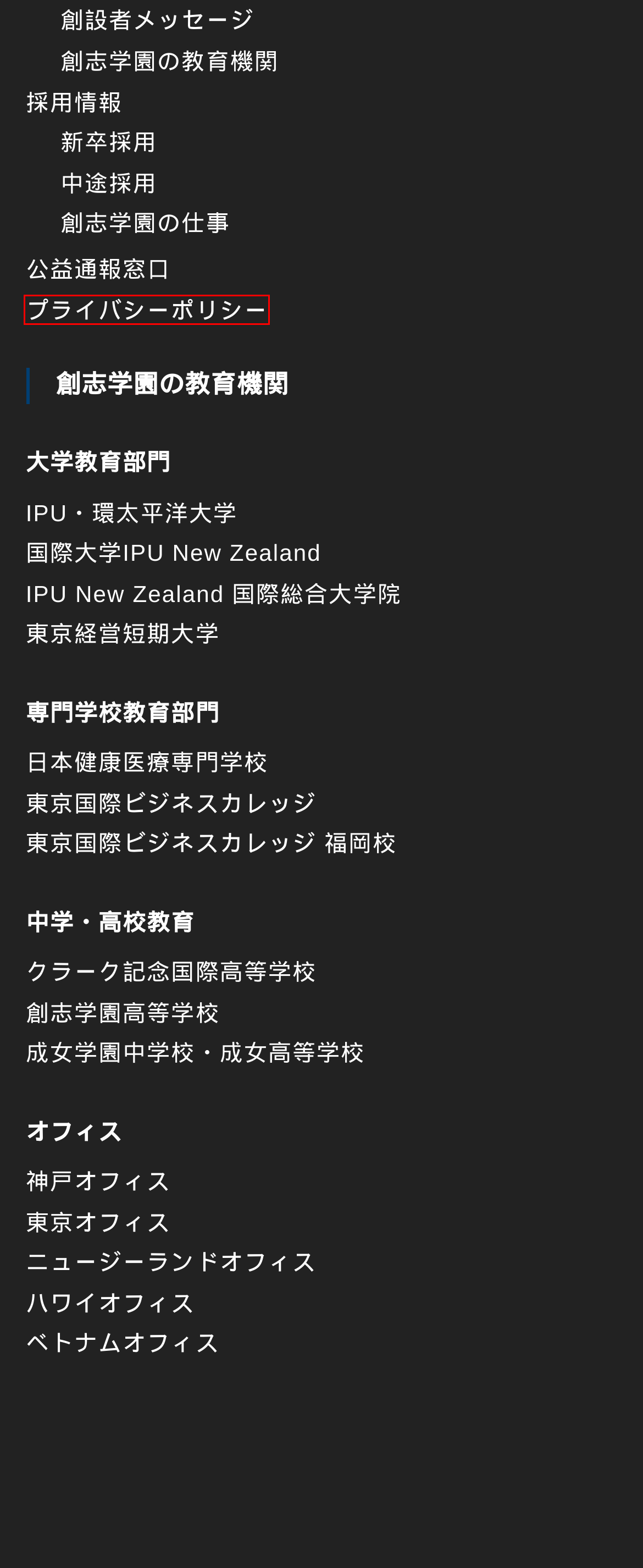You see a screenshot of a webpage with a red bounding box surrounding an element. Pick the webpage description that most accurately represents the new webpage after interacting with the element in the red bounding box. The options are:
A. 東京オフィス | 学校法人創志学園
B. 学校法人創志学園 | 挑戦と創造の教育
C. 中途採用 | 学校法人創志学園
D. IPU・環太平洋大学 | 学校法人創志学園
E. 公益通報窓口 | 学校法人創志学園
F. プライバシーポリシー | 学校法人創志学園
G. 創設者メッセージ | 学校法人創志学園
H. ベトナムオフィス | 学校法人創志学園

F